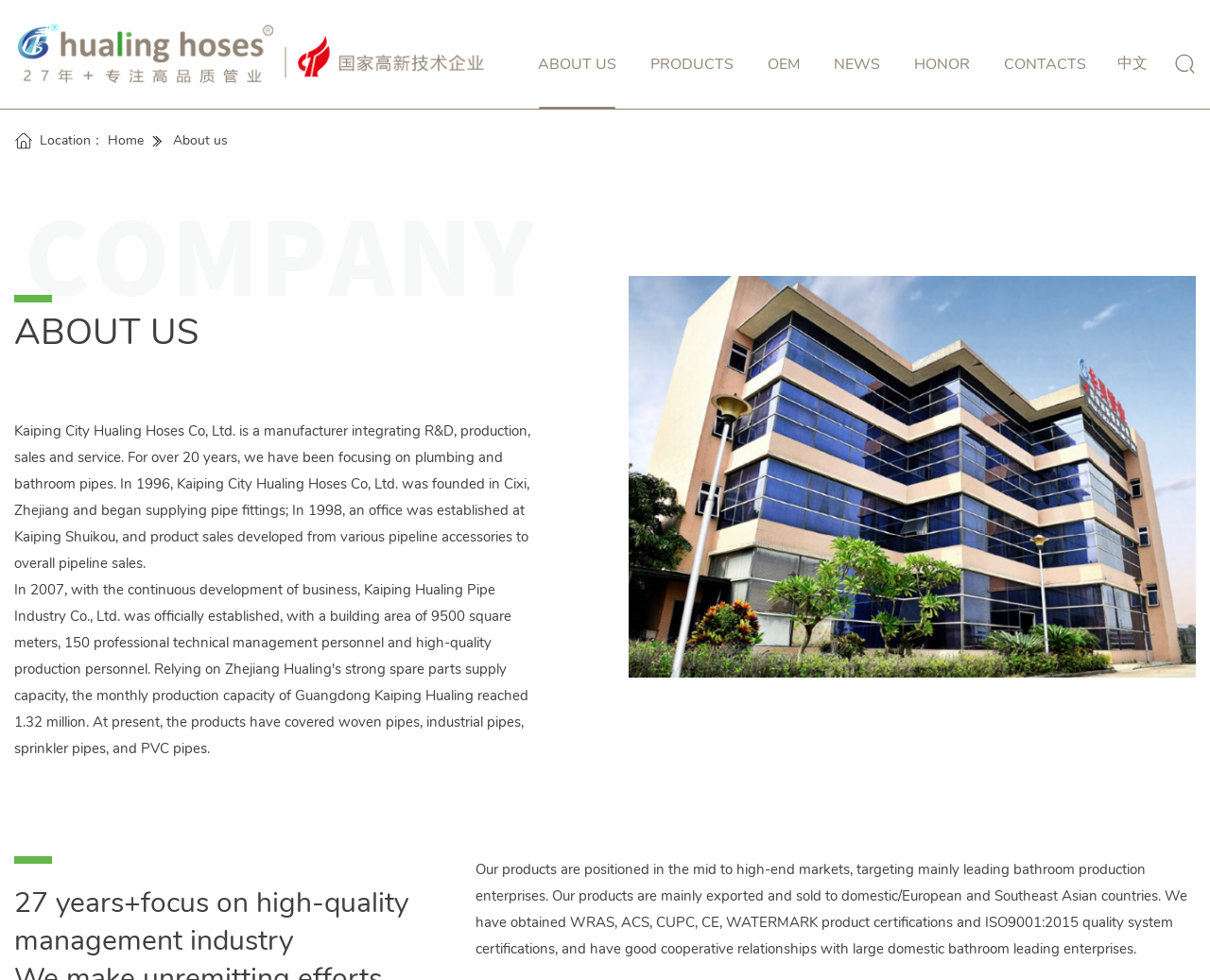Bounding box coordinates are specified in the format (top-left x, top-left y, bottom-right x, bottom-right y). All values are floating point numbers bounded between 0 and 1. Please provide the bounding box coordinate of the region this sentence describes: PRODUCTS

[0.535, 0.051, 0.609, 0.08]